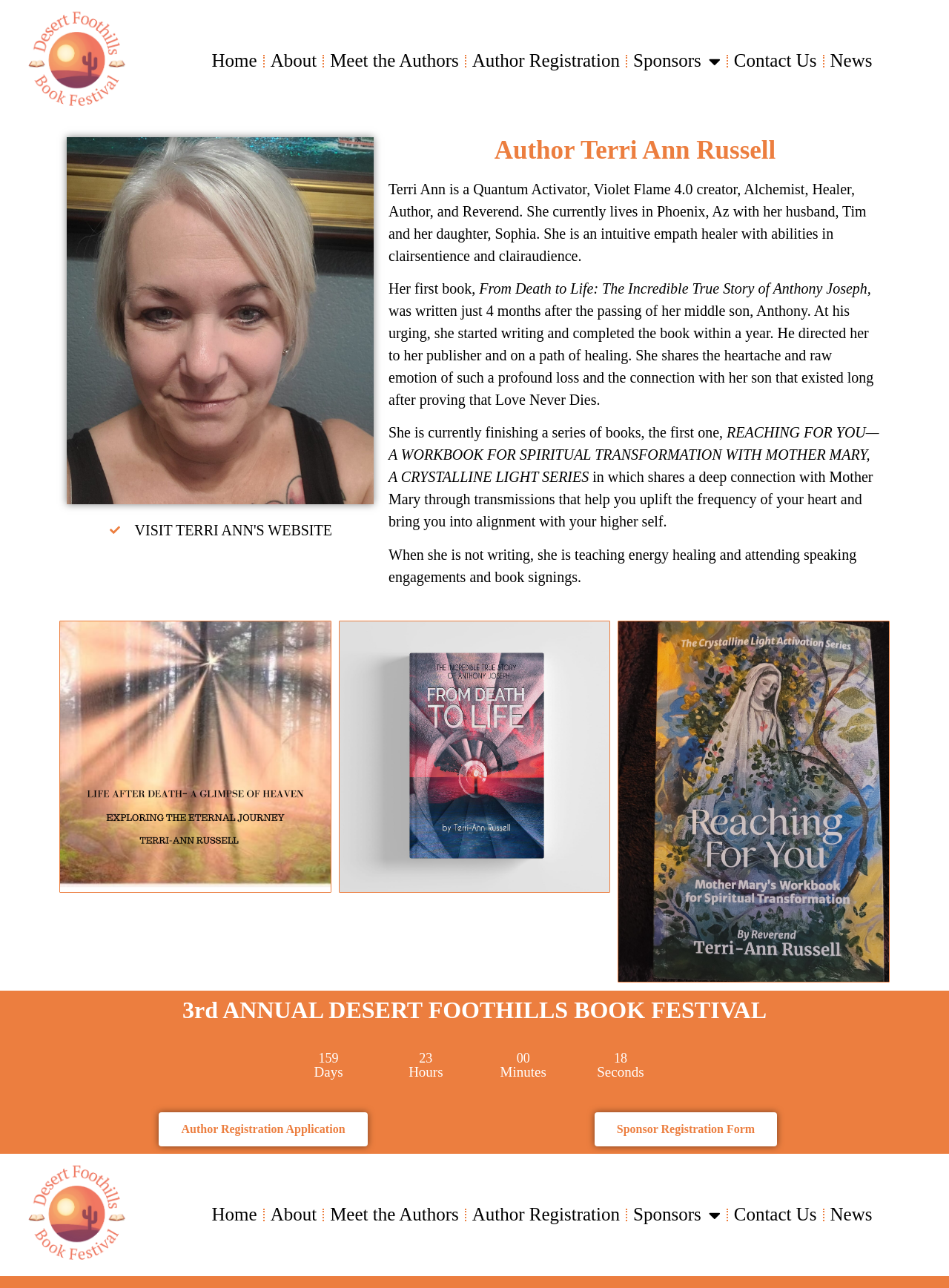Determine the bounding box coordinates of the section I need to click to execute the following instruction: "Click the Medix Occupational Health Services logo". Provide the coordinates as four float numbers between 0 and 1, i.e., [left, top, right, bottom].

None